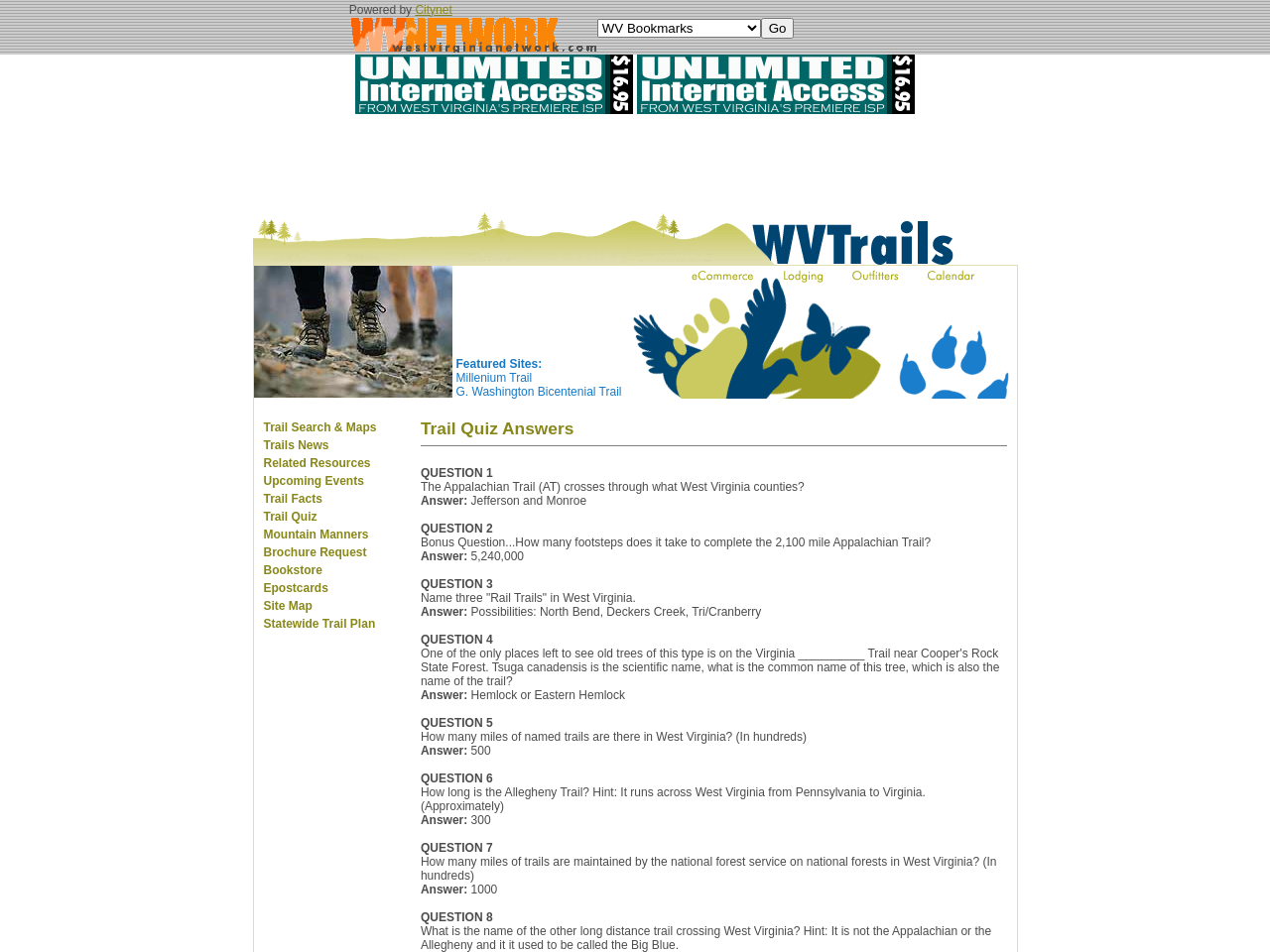Locate the bounding box coordinates of the element to click to perform the following action: 'Click the 'Trail Search & Maps' link'. The coordinates should be given as four float values between 0 and 1, in the form of [left, top, right, bottom].

[0.207, 0.442, 0.297, 0.456]